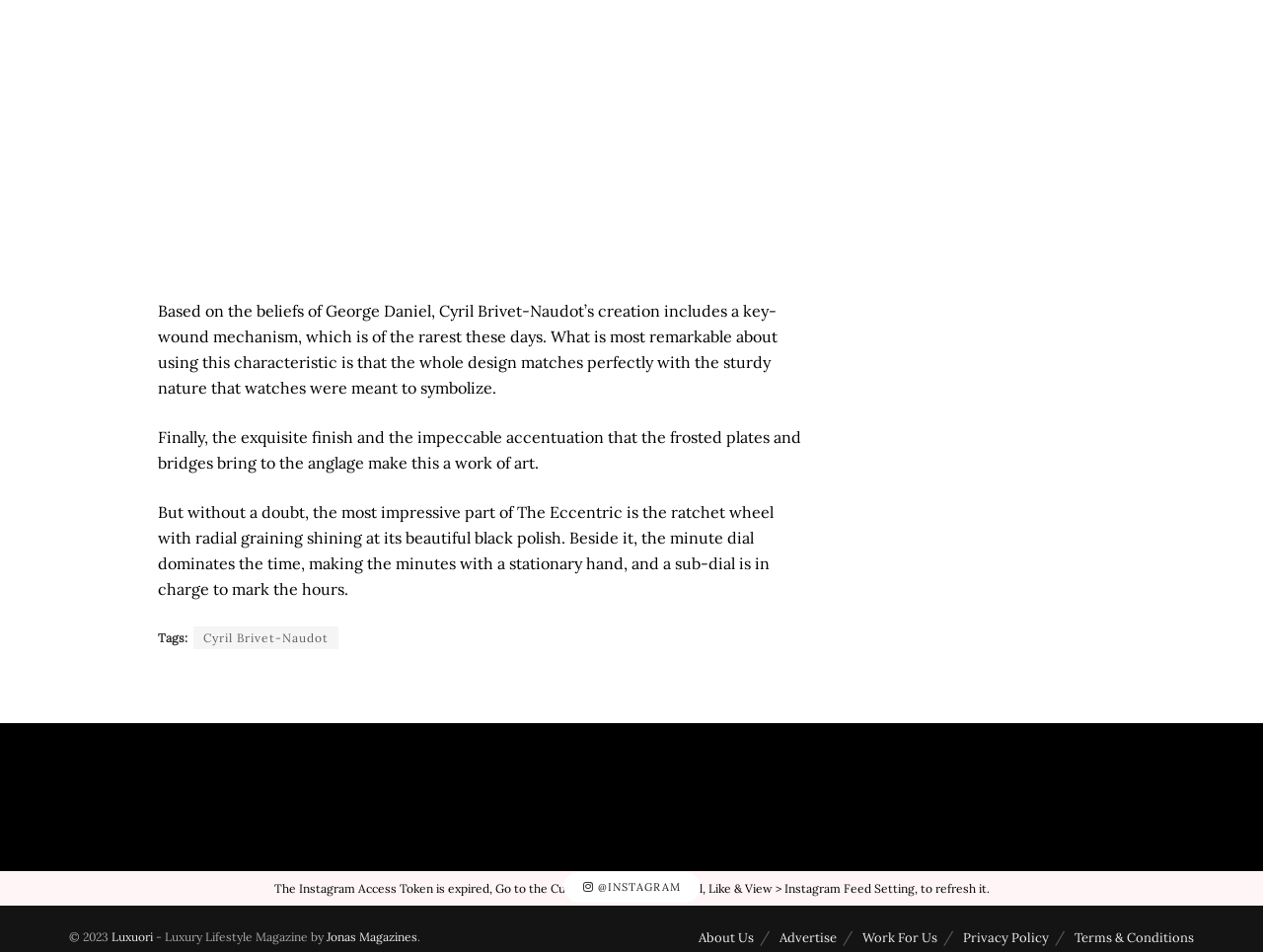Find the coordinates for the bounding box of the element with this description: "Advertise".

[0.617, 0.976, 0.662, 0.994]